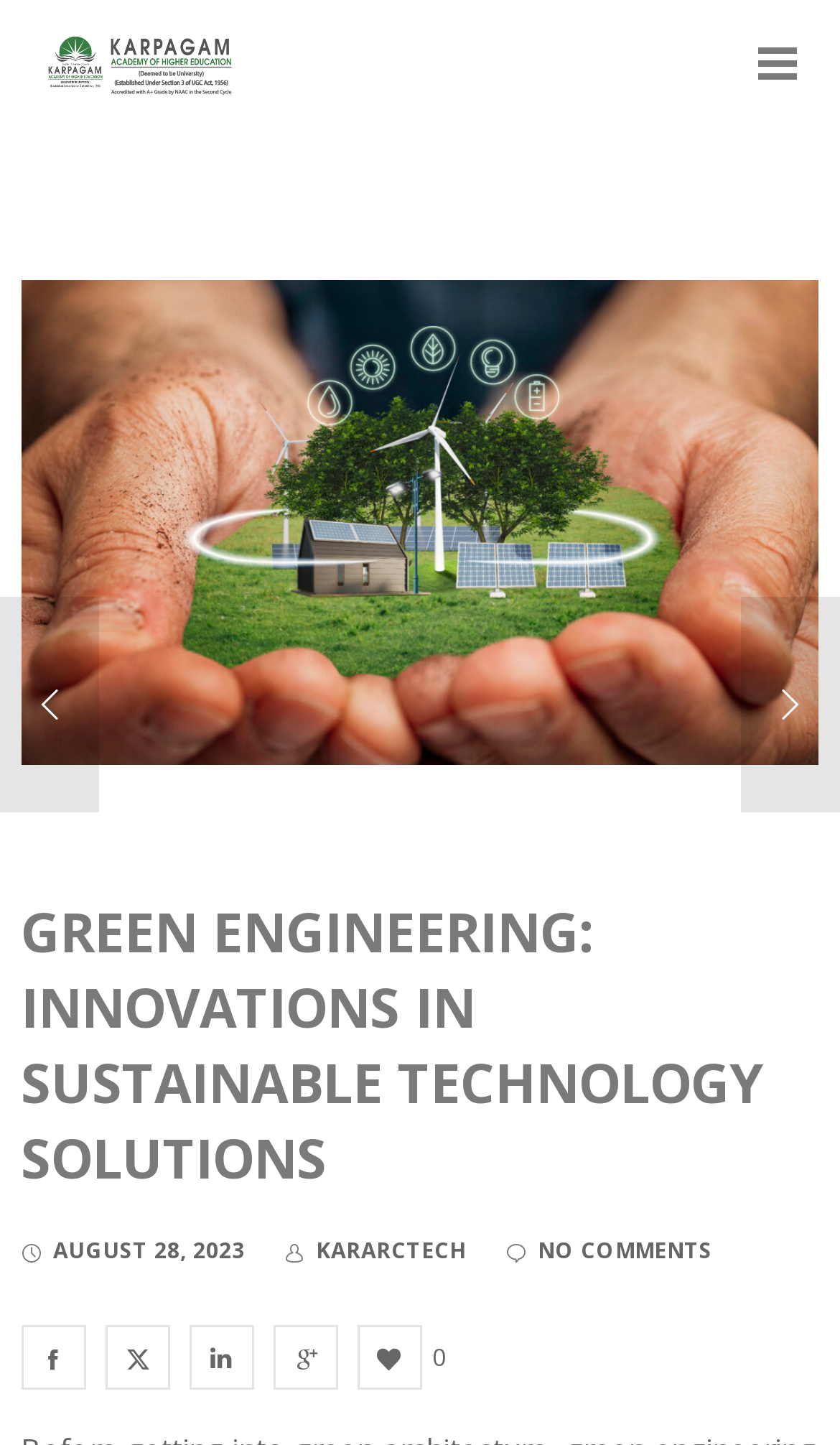Pinpoint the bounding box coordinates of the clickable area needed to execute the instruction: "read about GREEN ENGINEERING: INNOVATIONS IN SUSTAINABLE TECHNOLOGY SOLUTIONS". The coordinates should be specified as four float numbers between 0 and 1, i.e., [left, top, right, bottom].

[0.025, 0.619, 0.975, 0.828]